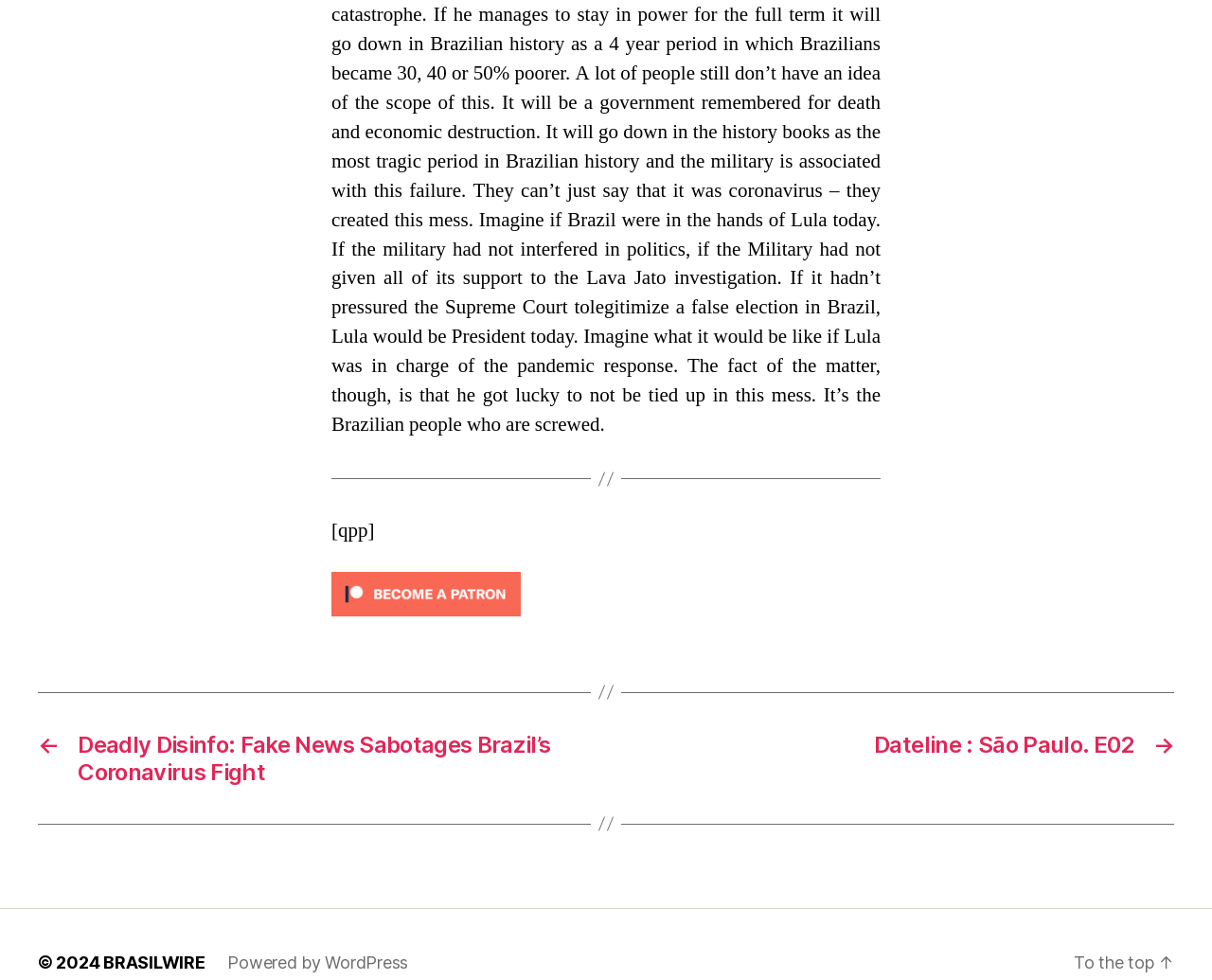Using the description "NCCOS Accomplishments", predict the bounding box of the relevant HTML element.

None